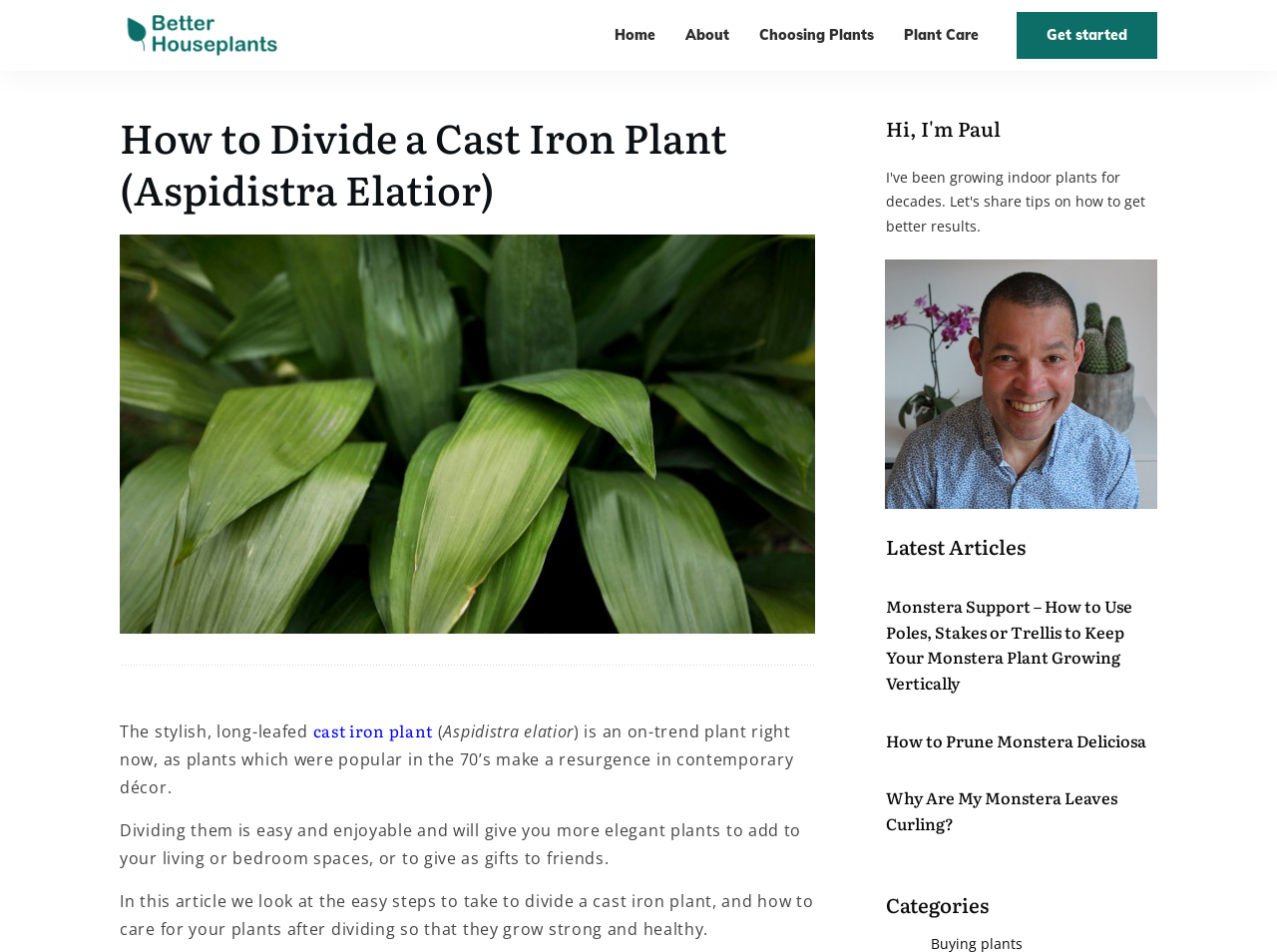Please indicate the bounding box coordinates for the clickable area to complete the following task: "Read the article about 'Monstera Support – How to Use Poles, Stakes or Trellis to Keep Your Monstera Plant Growing Vertically'". The coordinates should be specified as four float numbers between 0 and 1, i.e., [left, top, right, bottom].

[0.694, 0.624, 0.898, 0.731]